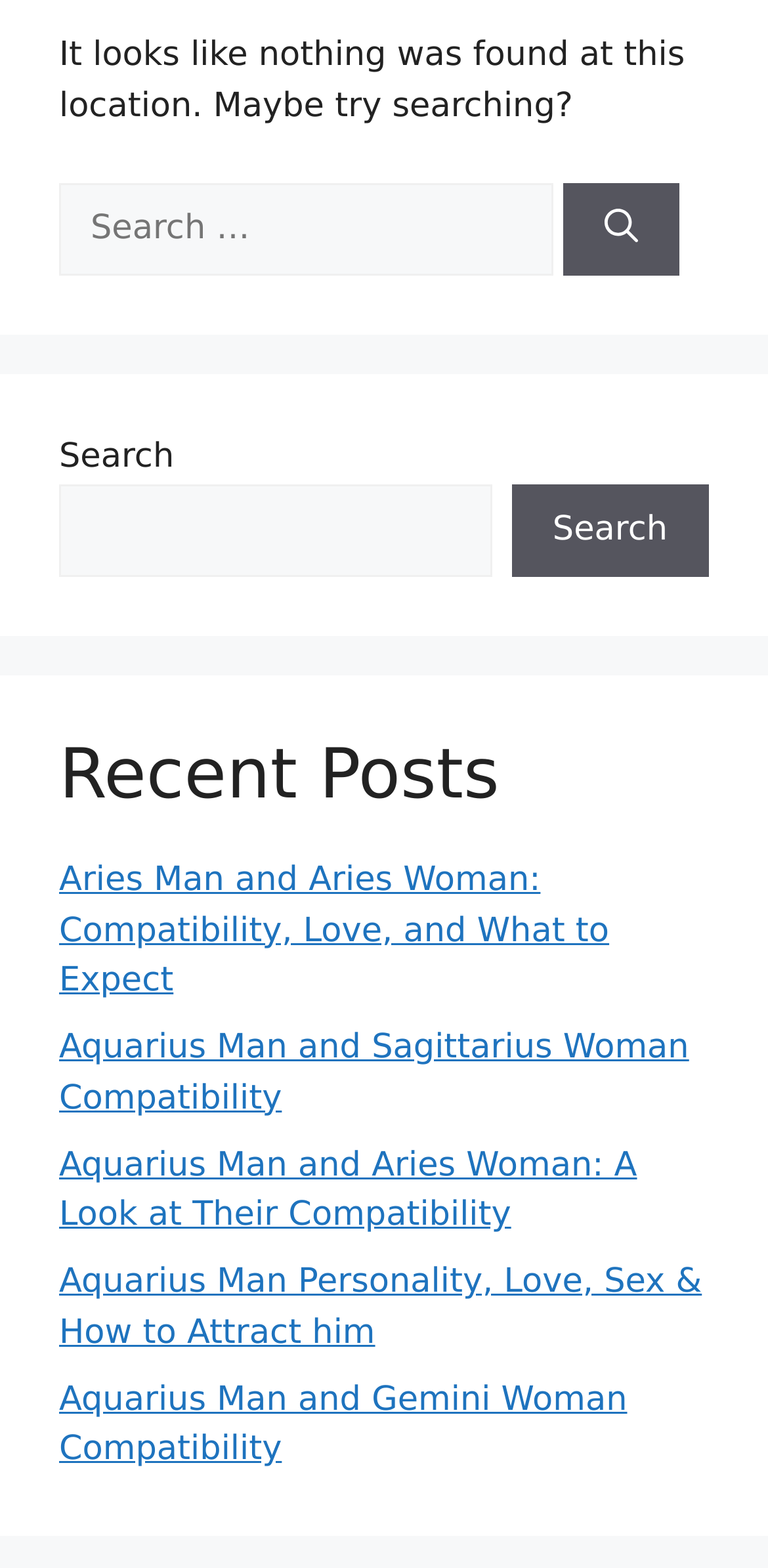Give a concise answer using one word or a phrase to the following question:
What is the first recent post's title?

Aries Man and Aries Woman: Compatibility, Love, and What to Expect